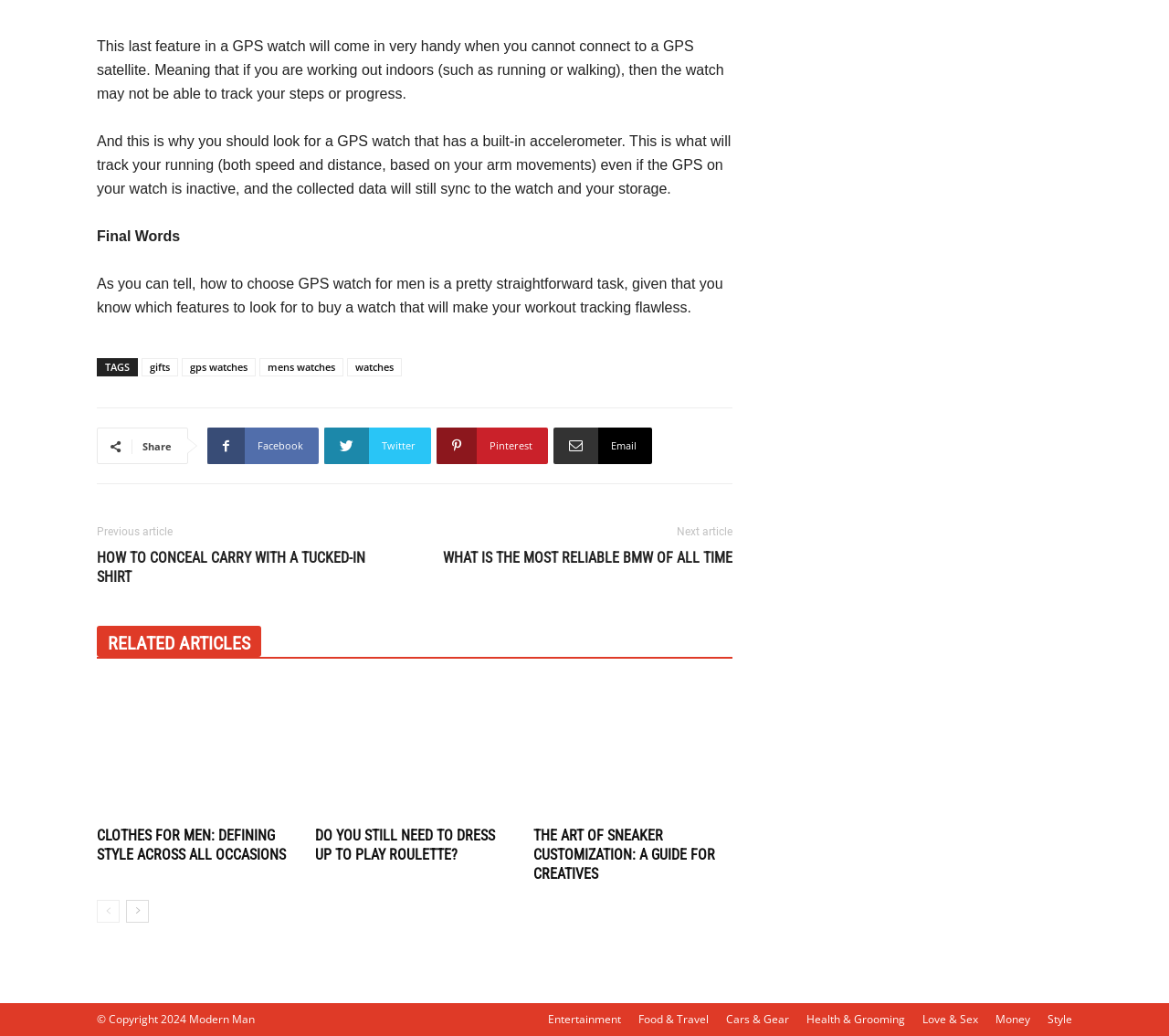Can you determine the bounding box coordinates of the area that needs to be clicked to fulfill the following instruction: "Go to the 'Cars & Gear' section"?

[0.621, 0.976, 0.675, 0.992]